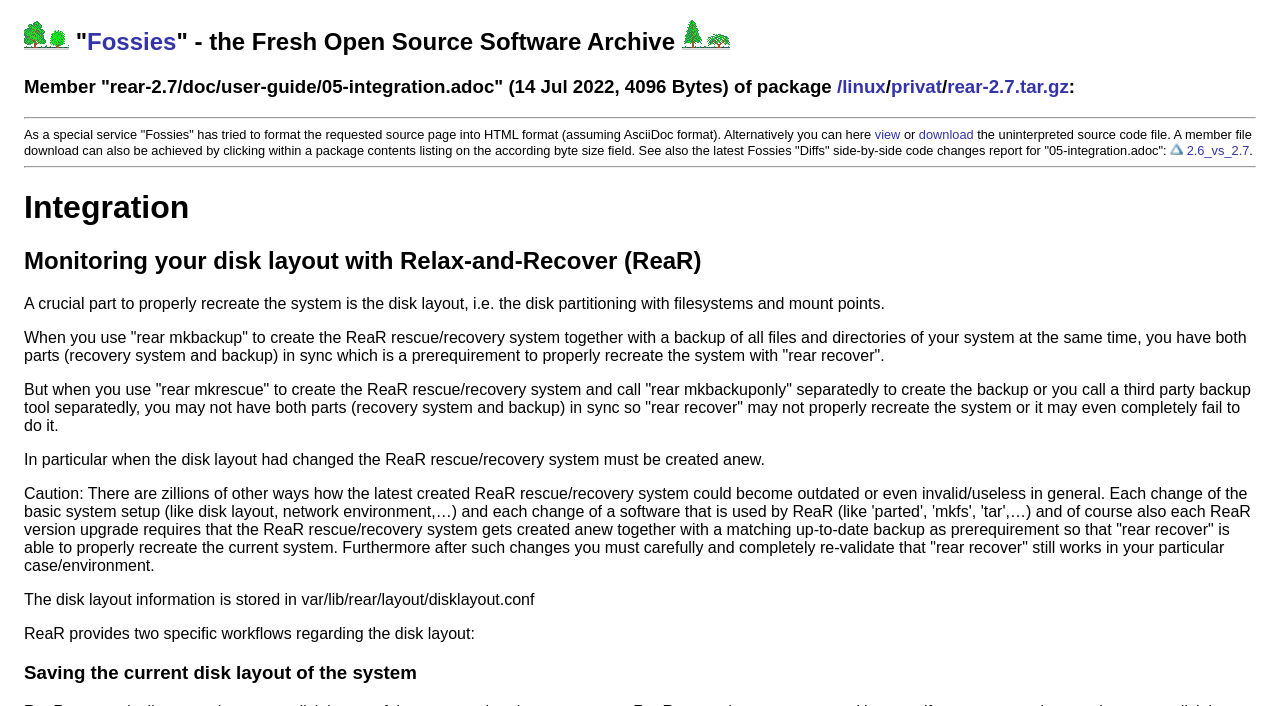Summarize the webpage in an elaborate manner.

The webpage is about the Fossies archive, specifically the integration guide for ReaR (Relax-and-Recover) version 2.7. At the top, there is a heading "Fossies" with a link to the Fossies homepage. Below it, there is a heading that describes the member file "rear-2.7/doc/user-guide/05-integration.adoc" with links to the package contents and a download option.

A horizontal separator divides the top section from the main content. The main content starts with a paragraph of text explaining that Fossies has formatted the source page into HTML format. There are links to view or download the uninterpreted source code file.

Below this, there is a section about Fossies "Diffs" with a link to a side-by-side code changes report for "05-integration.adoc". This section also contains an image.

Another horizontal separator divides this section from the next one. The next section is about integration, with a heading "Integration" followed by a subheading "Monitoring your disk layout with Relax-and-Recover (ReaR)". This section contains several paragraphs of text explaining the importance of disk layout in recreating a system with ReaR. The text discusses how to properly recreate the system, the importance of keeping the recovery system and backup in sync, and the need to recreate the ReaR rescue/recovery system when the disk layout changes.

The section also contains several subheadings, including "Saving the current disk layout of the system", and more paragraphs of text explaining how ReaR provides two specific workflows regarding the disk layout.